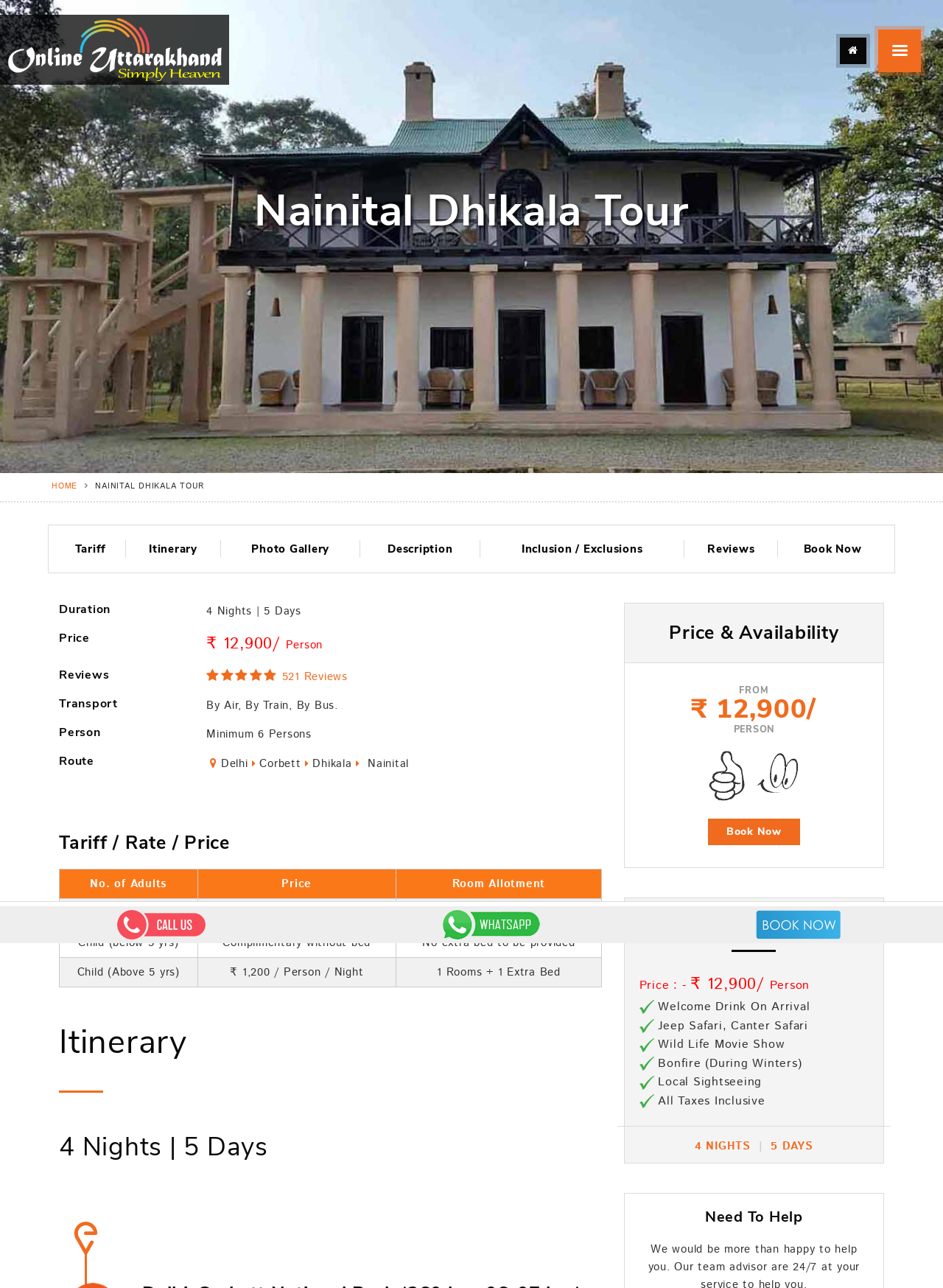Kindly determine the bounding box coordinates for the clickable area to achieve the given instruction: "Click on the 'Book Now' button".

[0.852, 0.42, 0.914, 0.432]